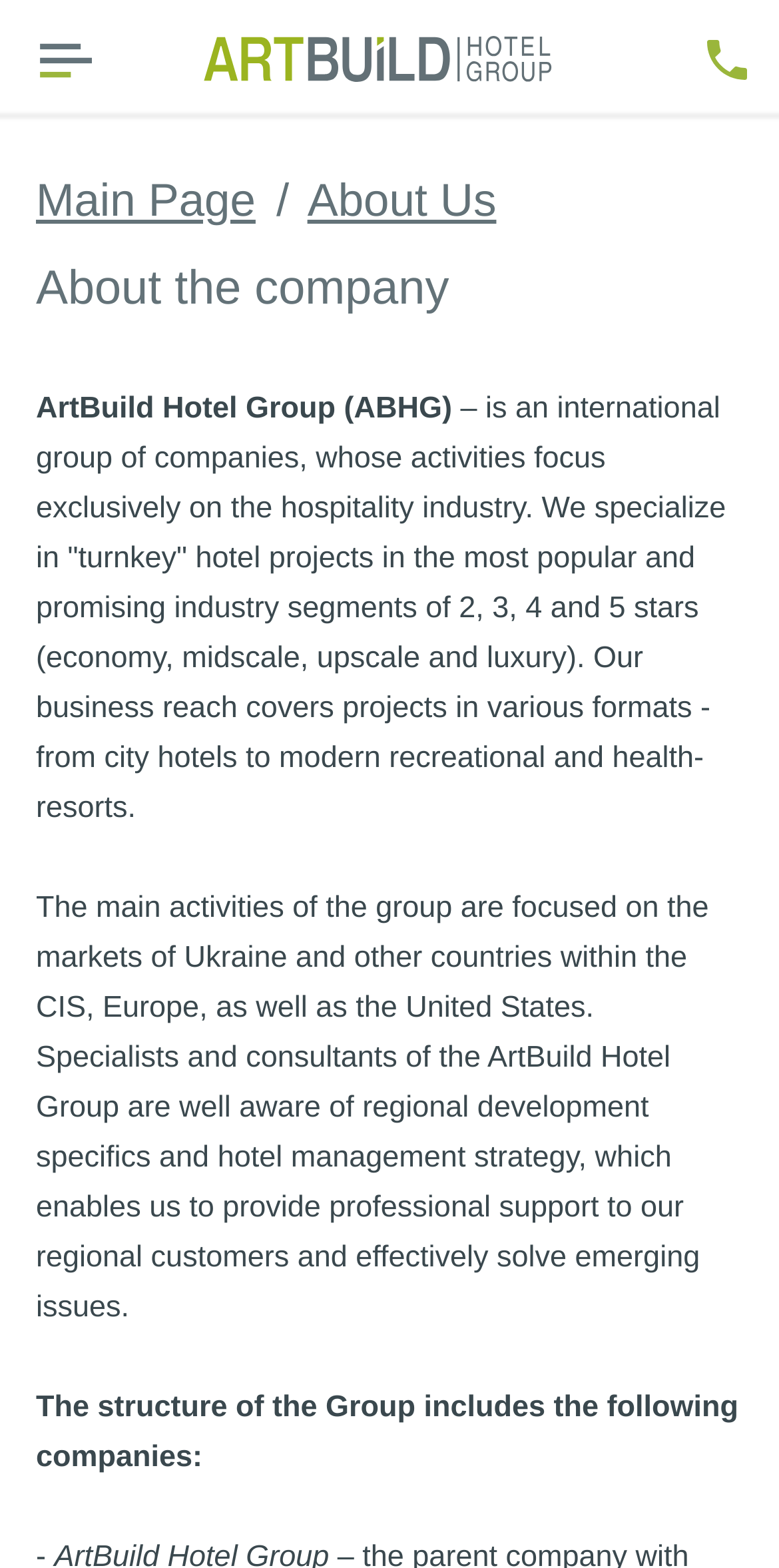What is the structure of ArtBuild Hotel Group?
Please answer the question with a single word or phrase, referencing the image.

includes several companies